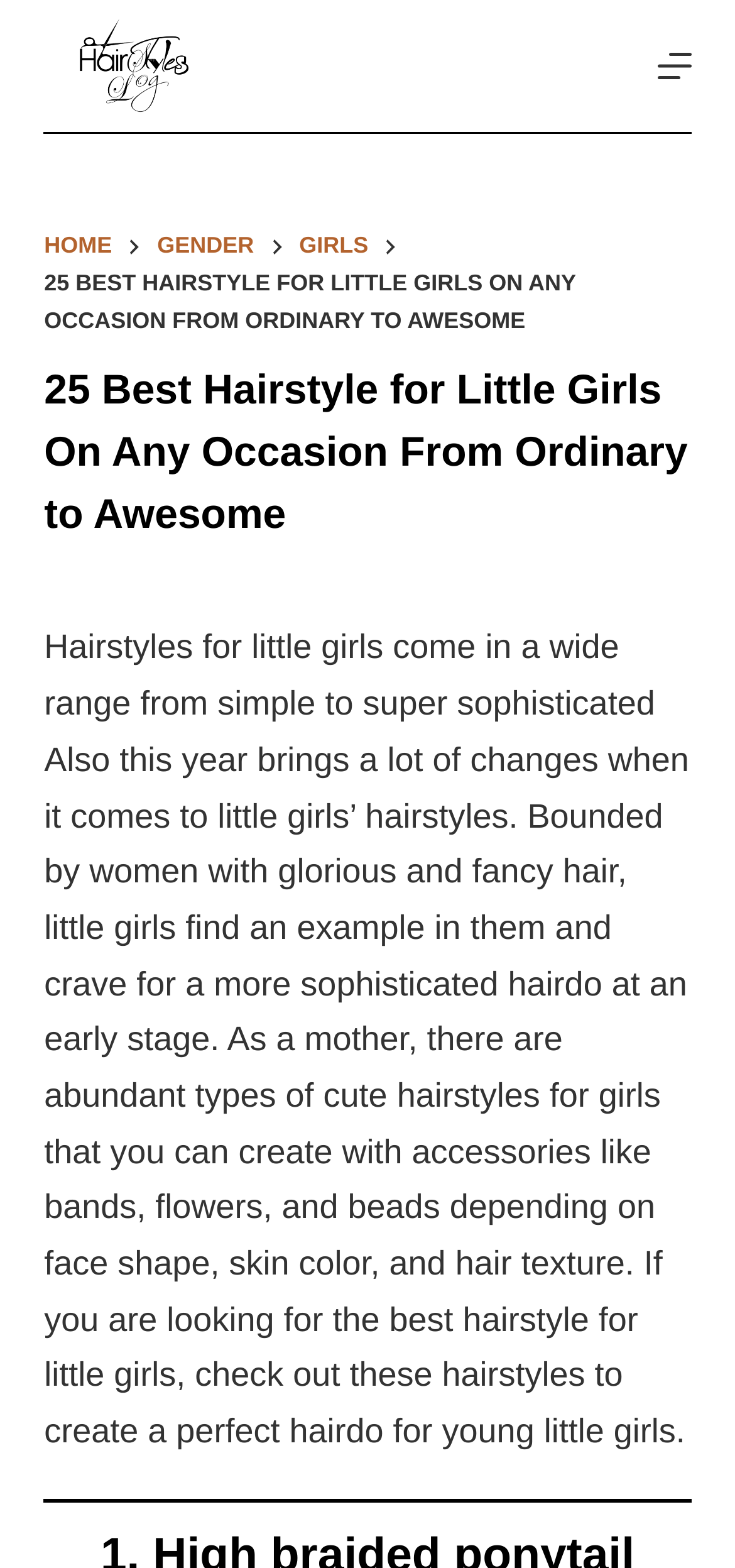What is the role of accessories in hairstyles for little girls?
Can you provide a detailed and comprehensive answer to the question?

According to the article, accessories such as bands, flowers, and beads can be used to add sophistication to hairstyles for little girls, depending on their face shape, skin color, and hair texture.